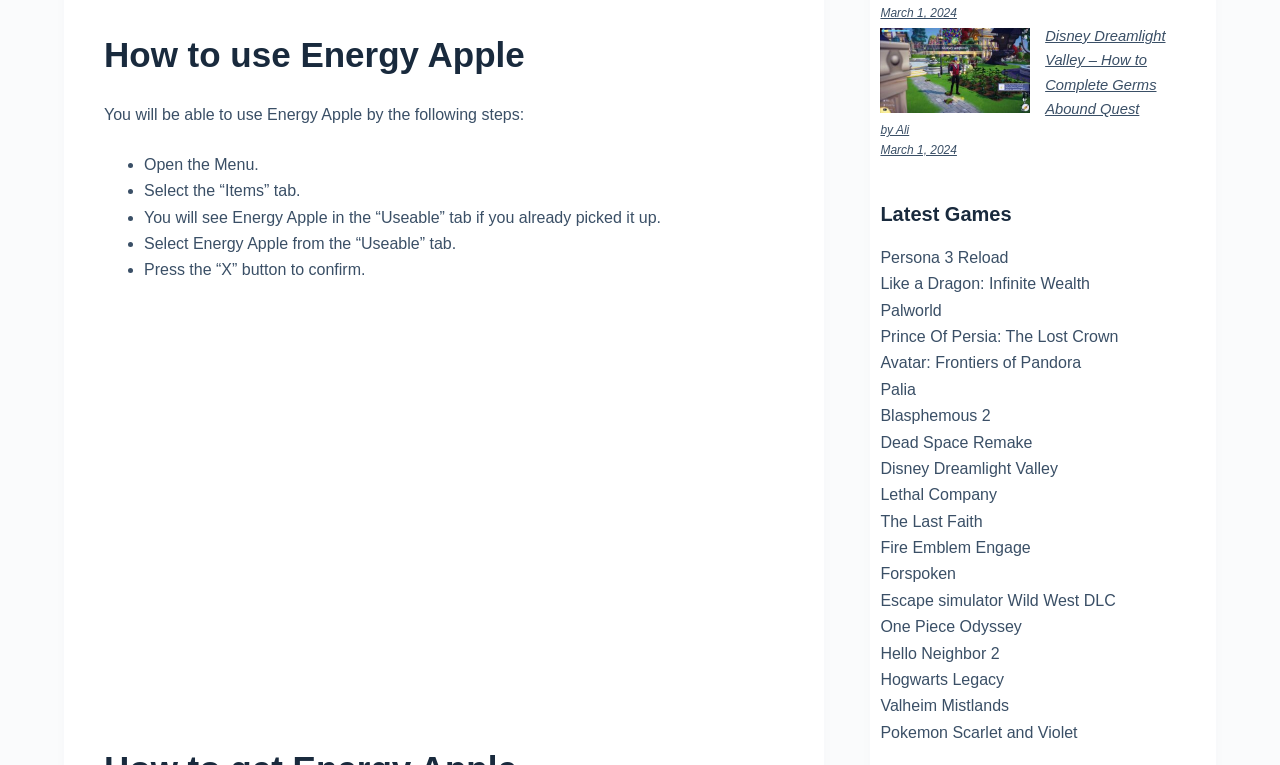What is the title of the guide?
From the details in the image, provide a complete and detailed answer to the question.

The title of the guide is 'How to use Energy Apple' which is indicated by the heading element at the top of the webpage.